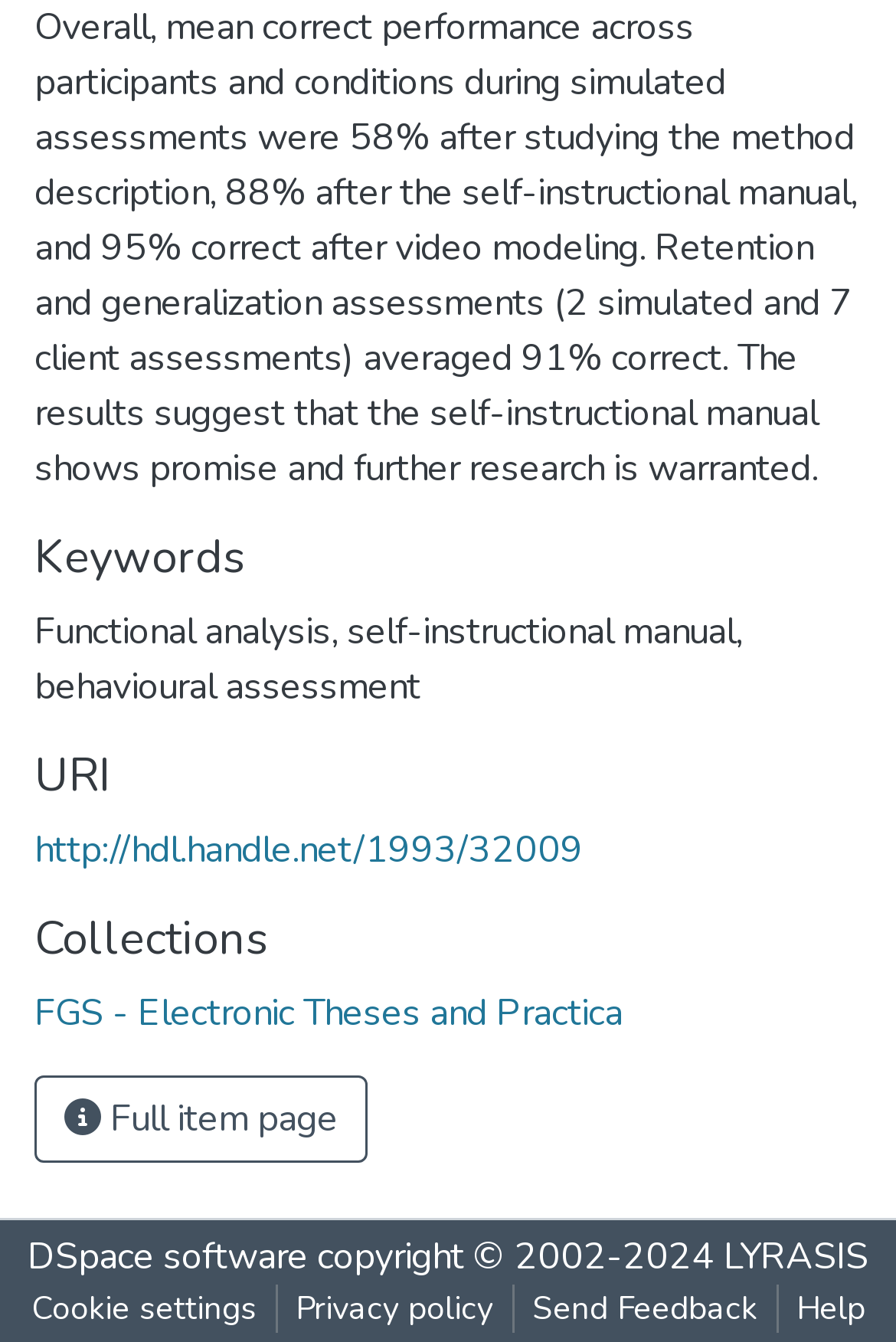Answer the following in one word or a short phrase: 
What is the copyright year range?

2002-2024